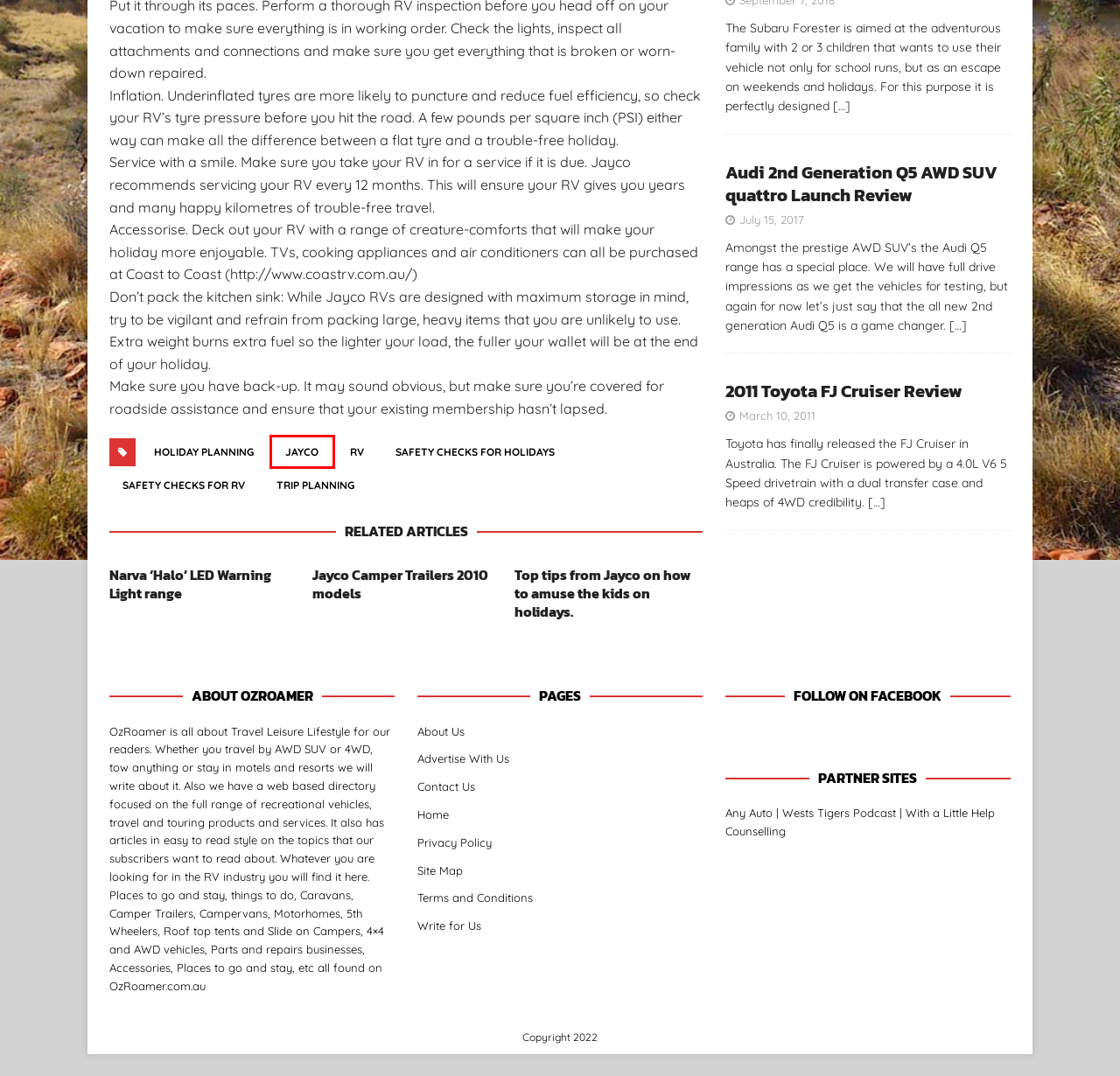You see a screenshot of a webpage with a red bounding box surrounding an element. Pick the webpage description that most accurately represents the new webpage after interacting with the element in the red bounding box. The options are:
A. safety checks for holidays Archives -
B. RV Archives -
C. holiday planning Archives -
D. Audi 2nd Generation Q5 AWD SUV quattro Launch Review
E. March 2011 -
F. Write for Us -
G. Jayco Archives -
H. Terms and Conditions -

G